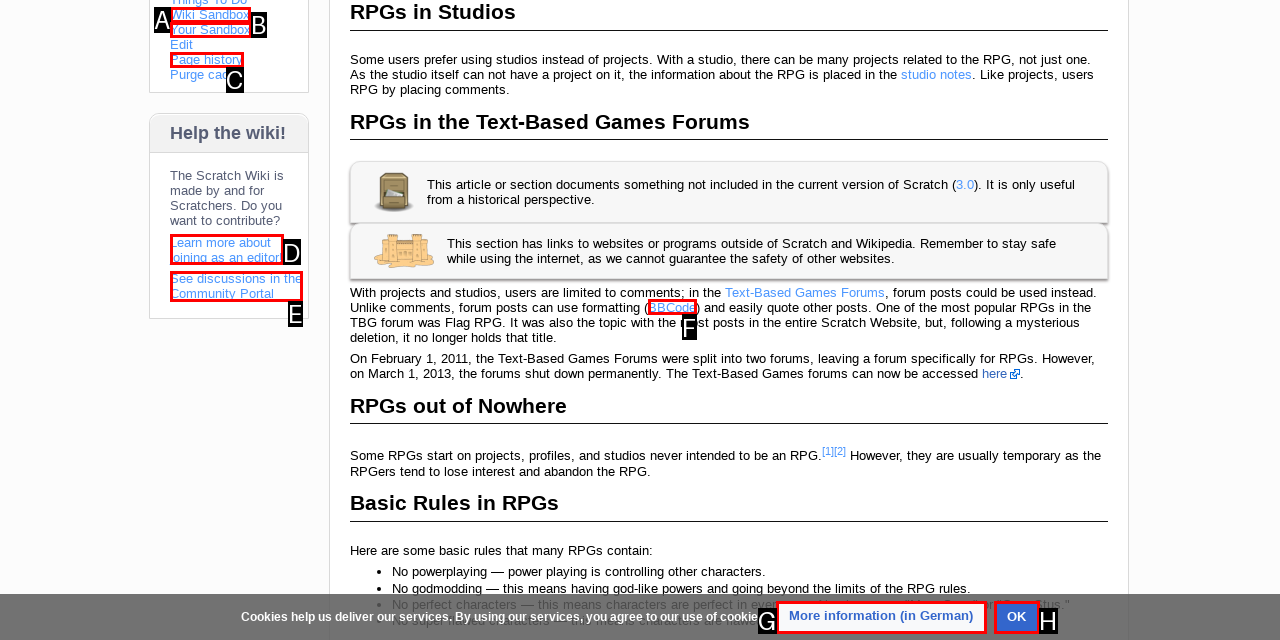From the available choices, determine which HTML element fits this description: Your Sandbox Respond with the correct letter.

B